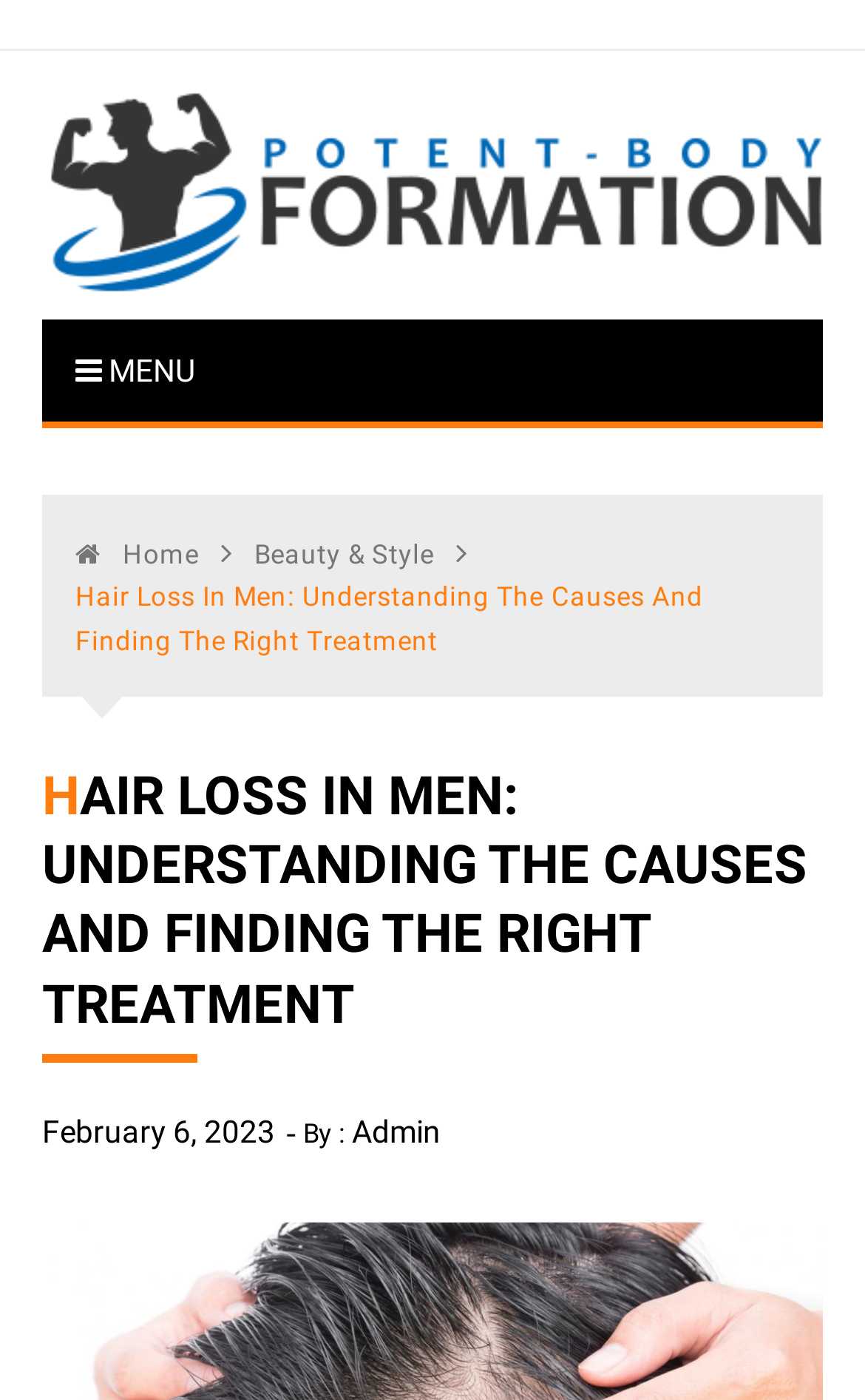Given the webpage screenshot and the description, determine the bounding box coordinates (top-left x, top-left y, bottom-right x, bottom-right y) that define the location of the UI element matching this description: parent_node: Potent Body Formation

[0.048, 0.06, 0.952, 0.217]